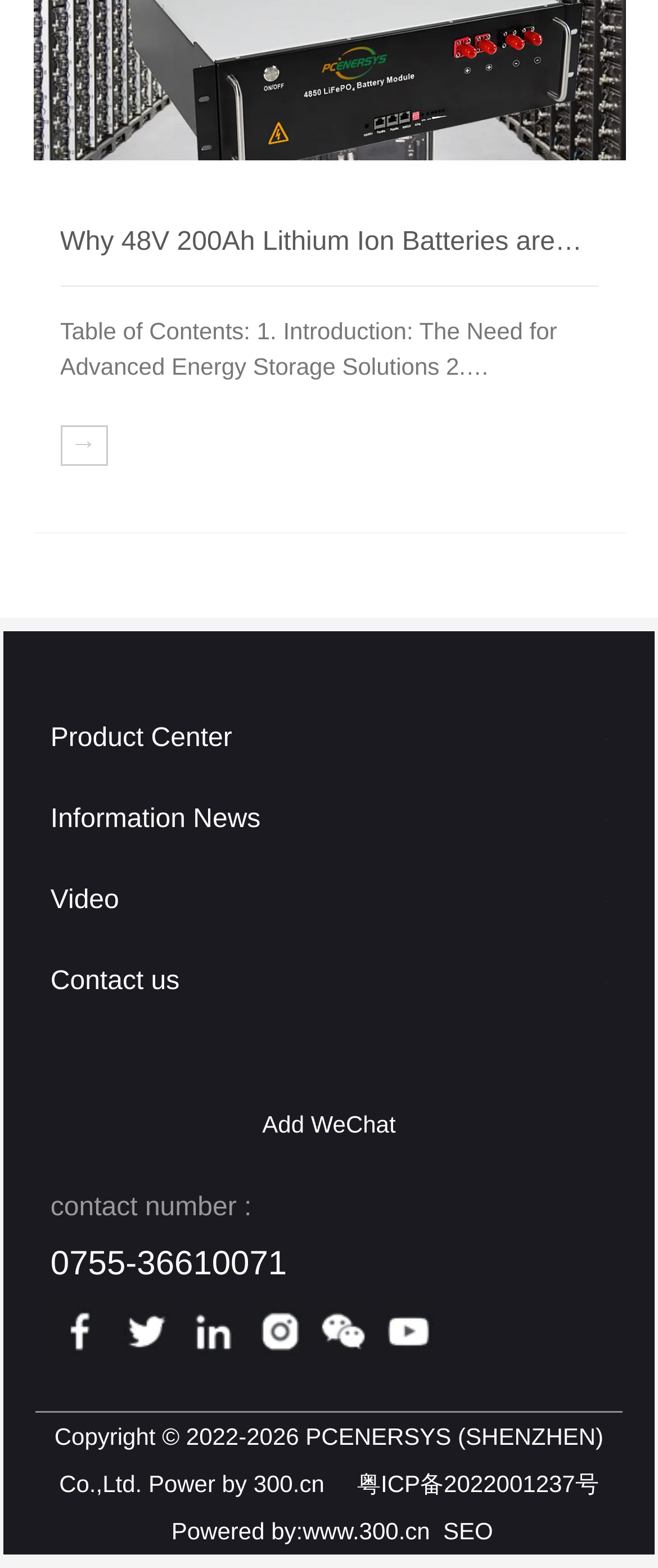What is the contact method provided on the page?
Answer the question with detailed information derived from the image.

The page provides a phone number, '0755-36610071', as well as a 'Add WeChat' option, which suggests that users can contact the company through WeChat. This information is provided in the 'Contact us' section of the page.